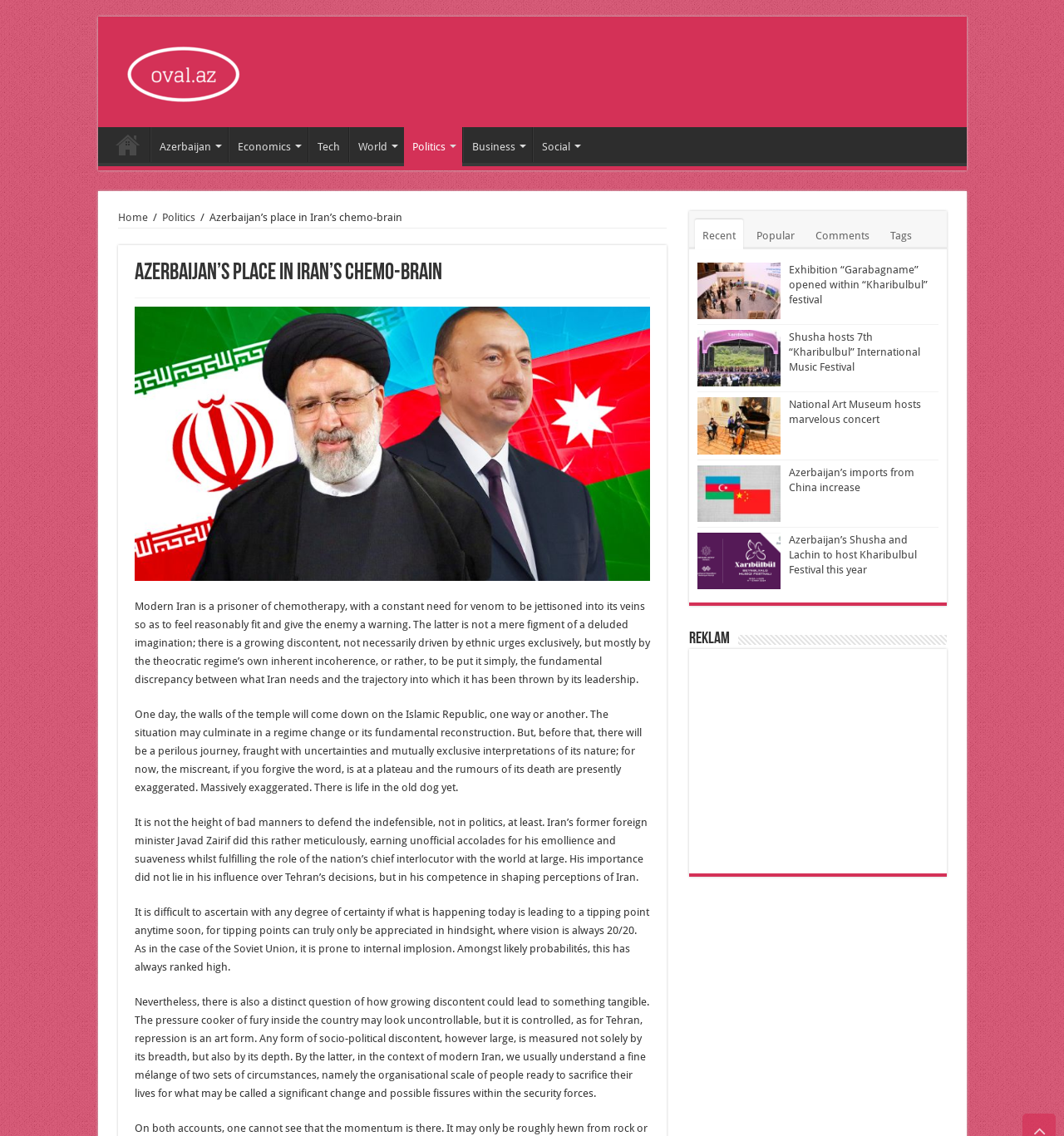Extract the bounding box of the UI element described as: "Higher Education in Azerbaijan".

[0.741, 0.351, 0.882, 0.362]